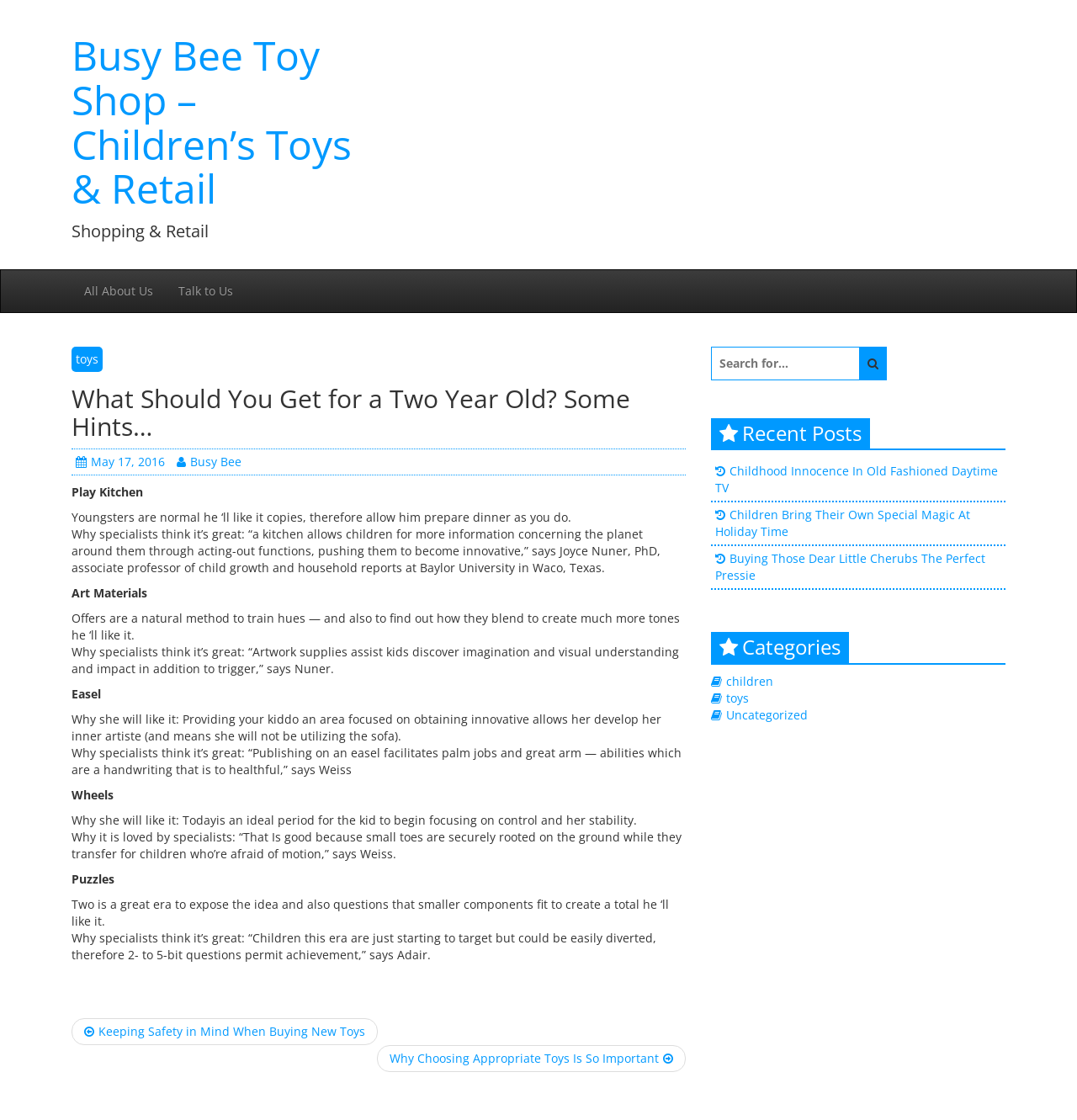What is the name of the toy shop?
Respond to the question with a single word or phrase according to the image.

Busy Bee Toy Shop